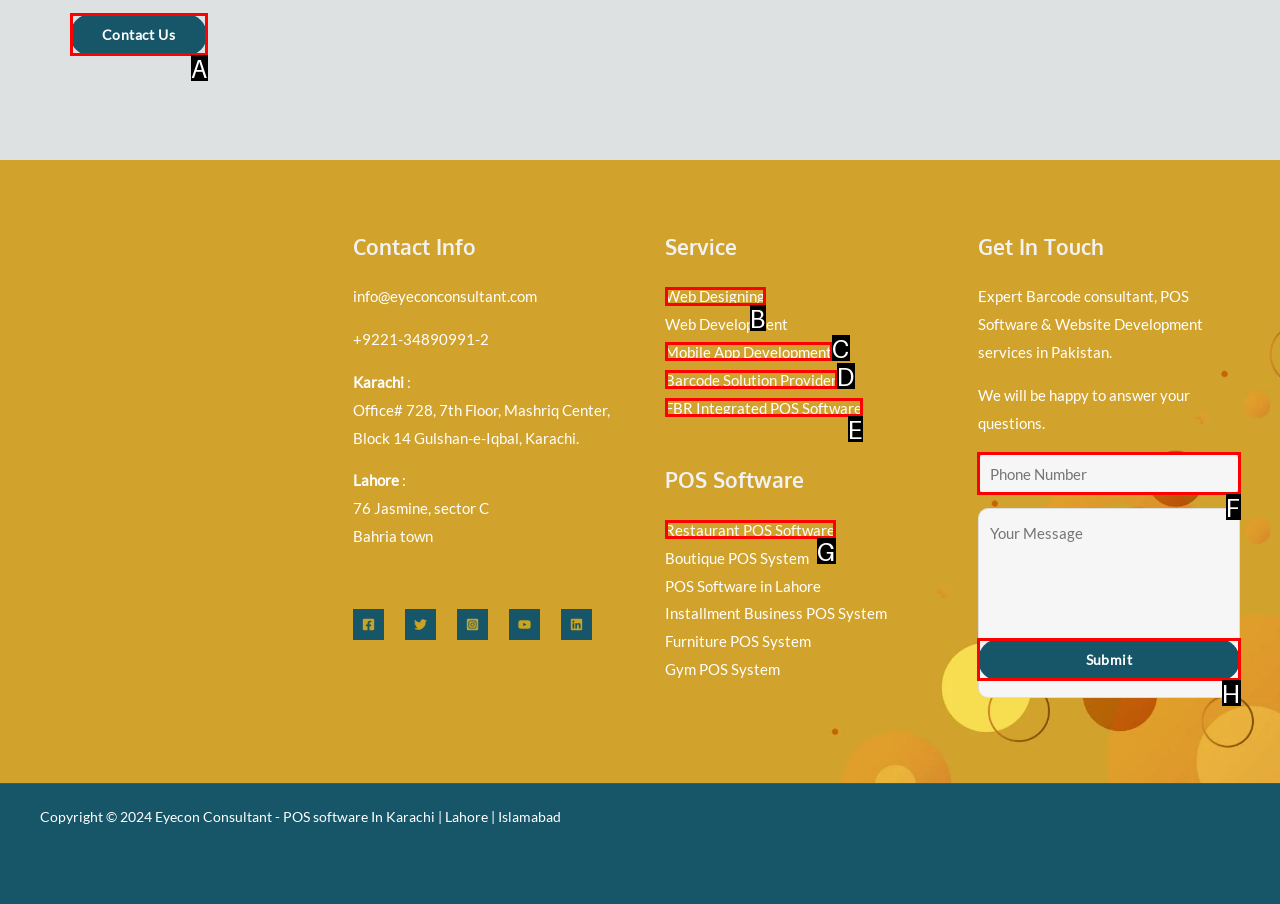Indicate which UI element needs to be clicked to fulfill the task: View Web Designing services
Answer with the letter of the chosen option from the available choices directly.

B